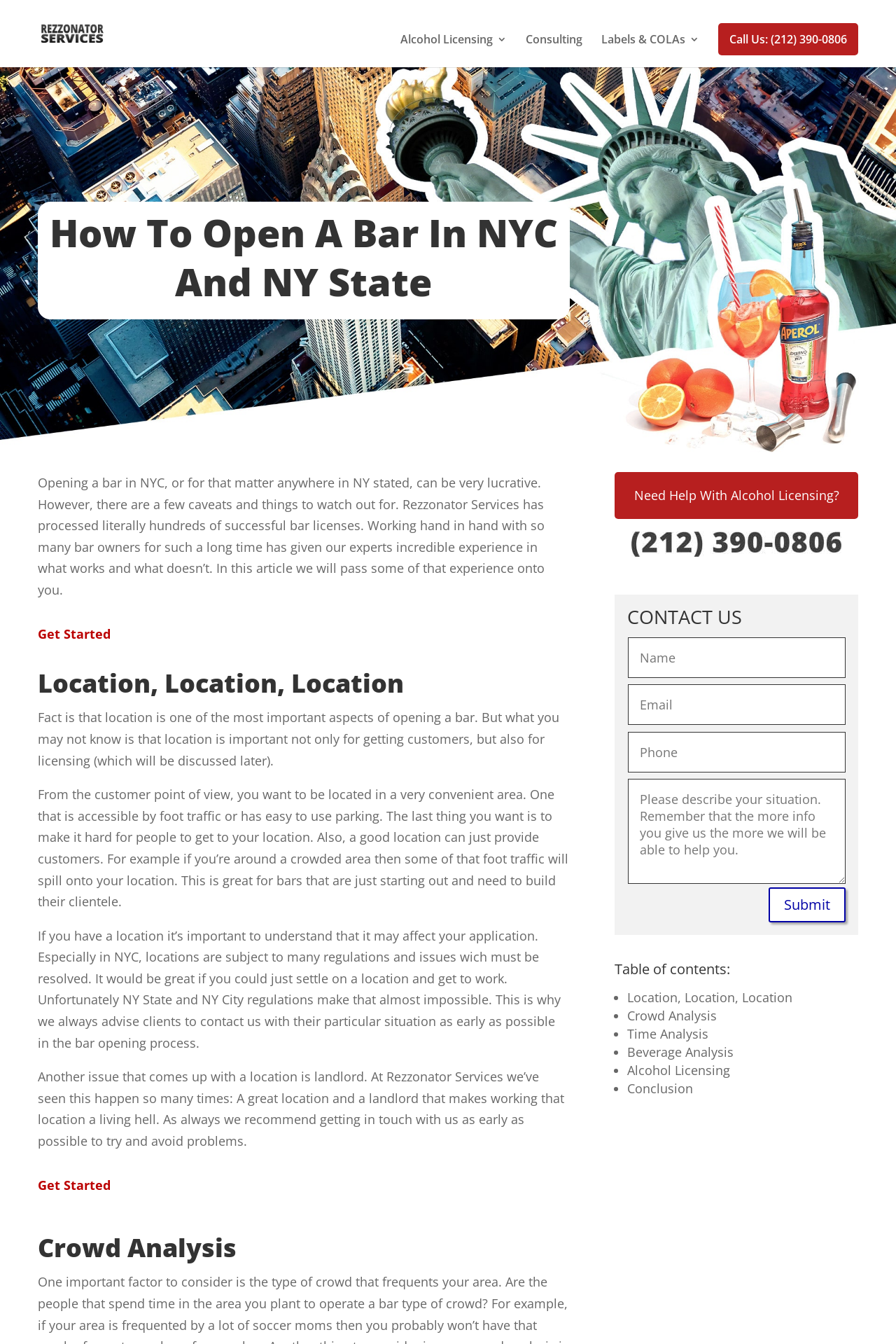Please identify the bounding box coordinates of the element's region that I should click in order to complete the following instruction: "Call the phone number". The bounding box coordinates consist of four float numbers between 0 and 1, i.e., [left, top, right, bottom].

[0.802, 0.017, 0.958, 0.041]